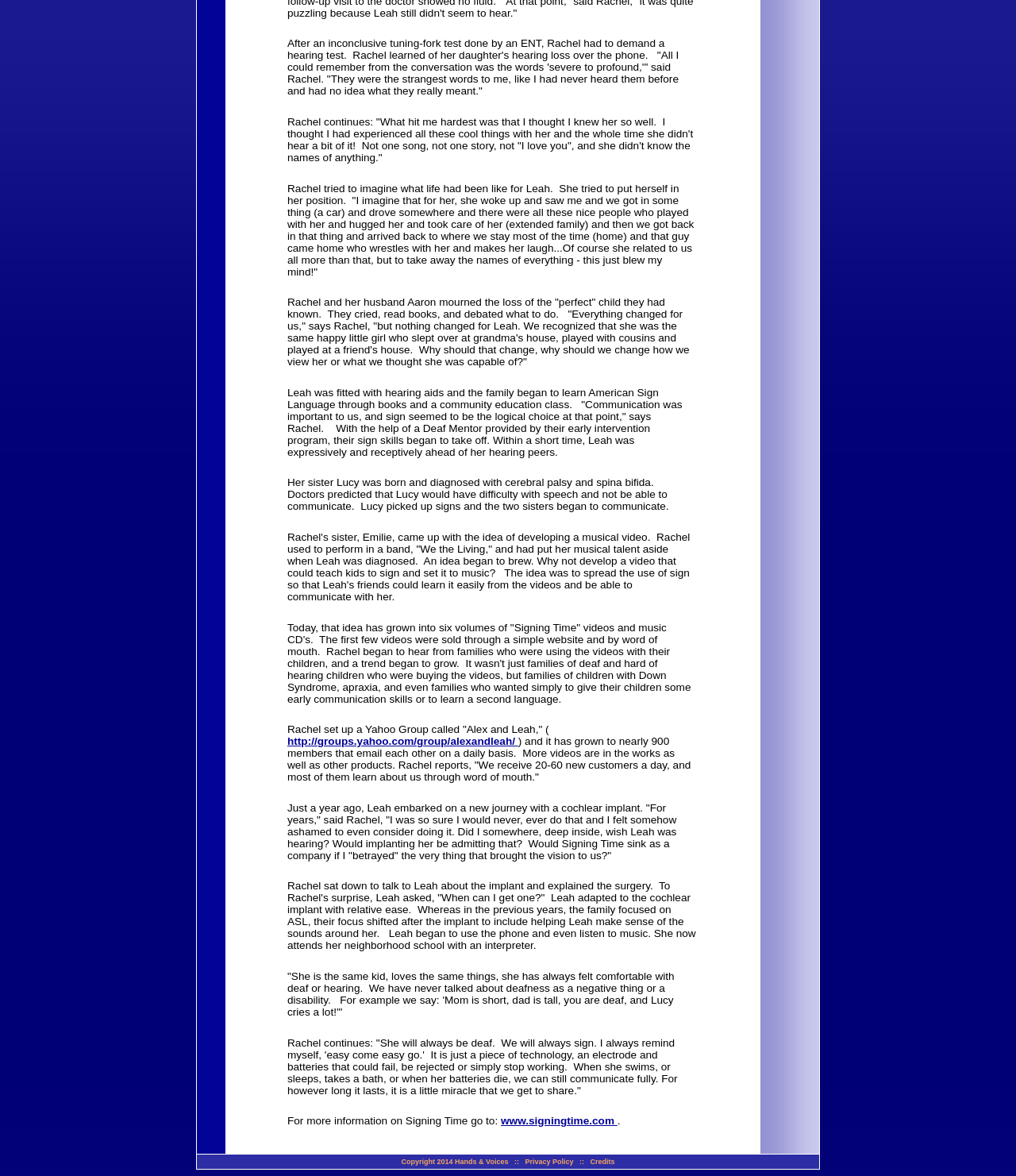Please determine the bounding box coordinates for the element with the description: "http://groups.yahoo.com/group/alexandleah/".

[0.283, 0.625, 0.51, 0.635]